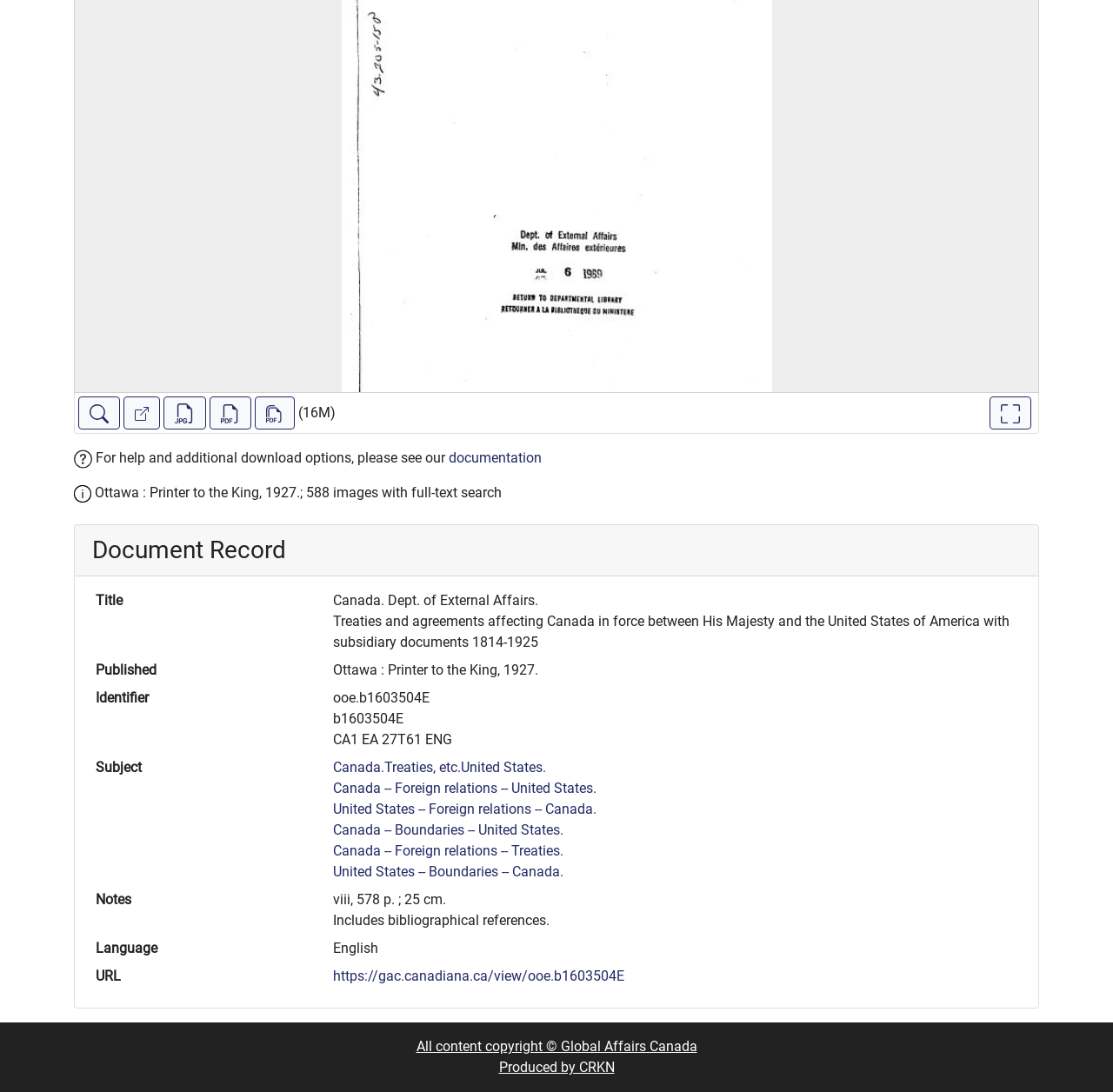Bounding box coordinates are given in the format (top-left x, top-left y, bottom-right x, bottom-right y). All values should be floating point numbers between 0 and 1. Provide the bounding box coordinate for the UI element described as: Get Updates

None